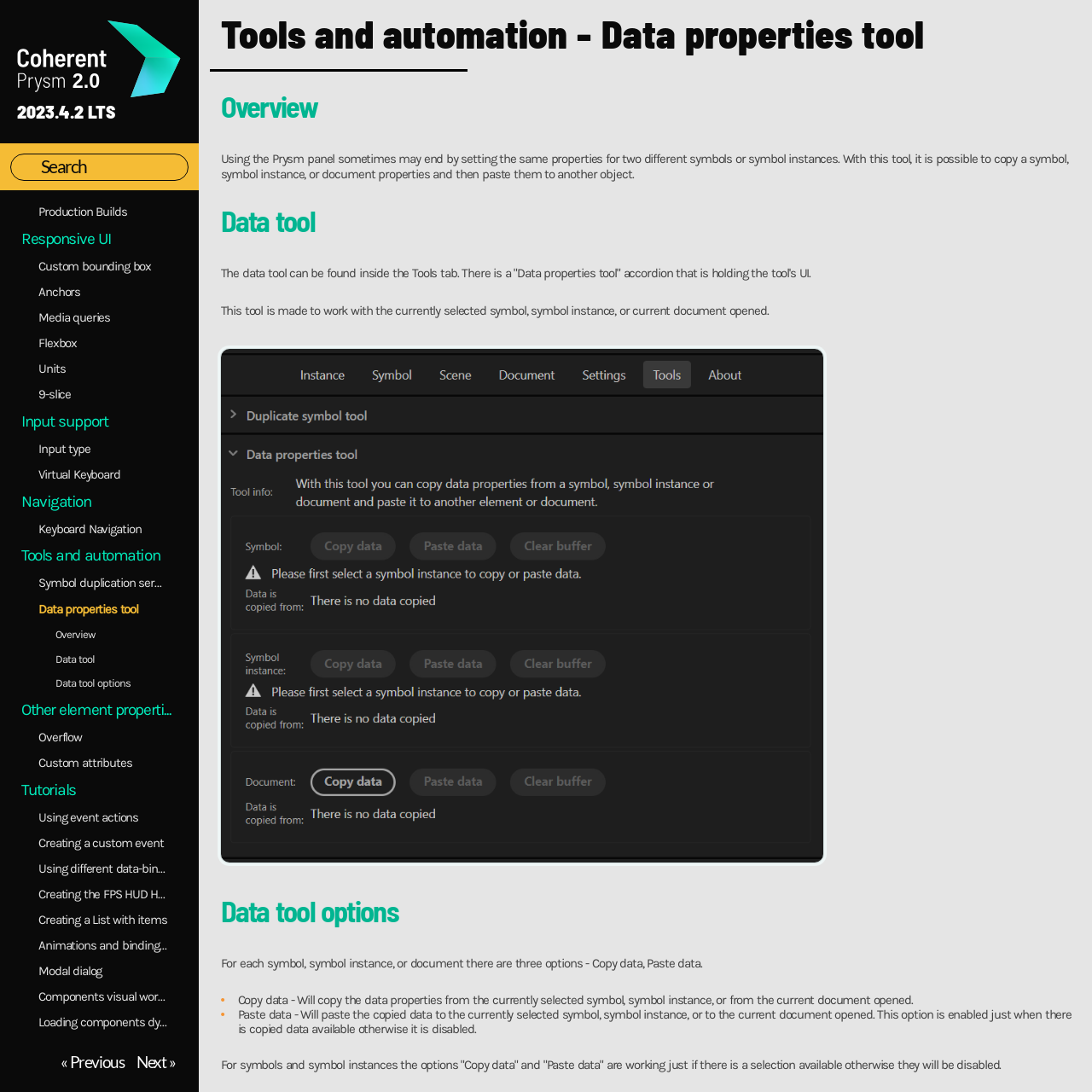Provide the bounding box coordinates of the UI element that matches the description: "Data tool".

[0.02, 0.593, 0.182, 0.615]